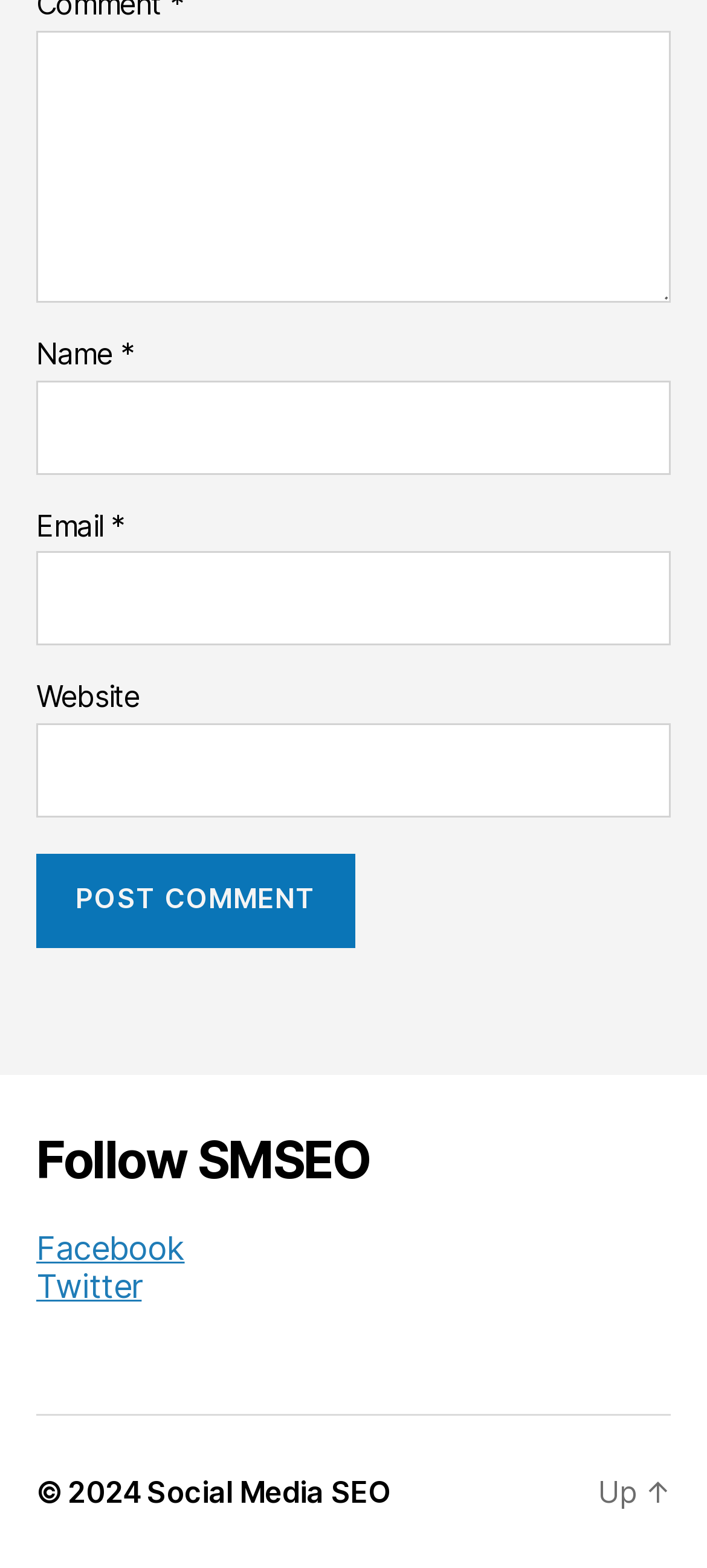Please identify the bounding box coordinates of the clickable region that I should interact with to perform the following instruction: "Visit Facebook". The coordinates should be expressed as four float numbers between 0 and 1, i.e., [left, top, right, bottom].

[0.051, 0.783, 0.261, 0.808]